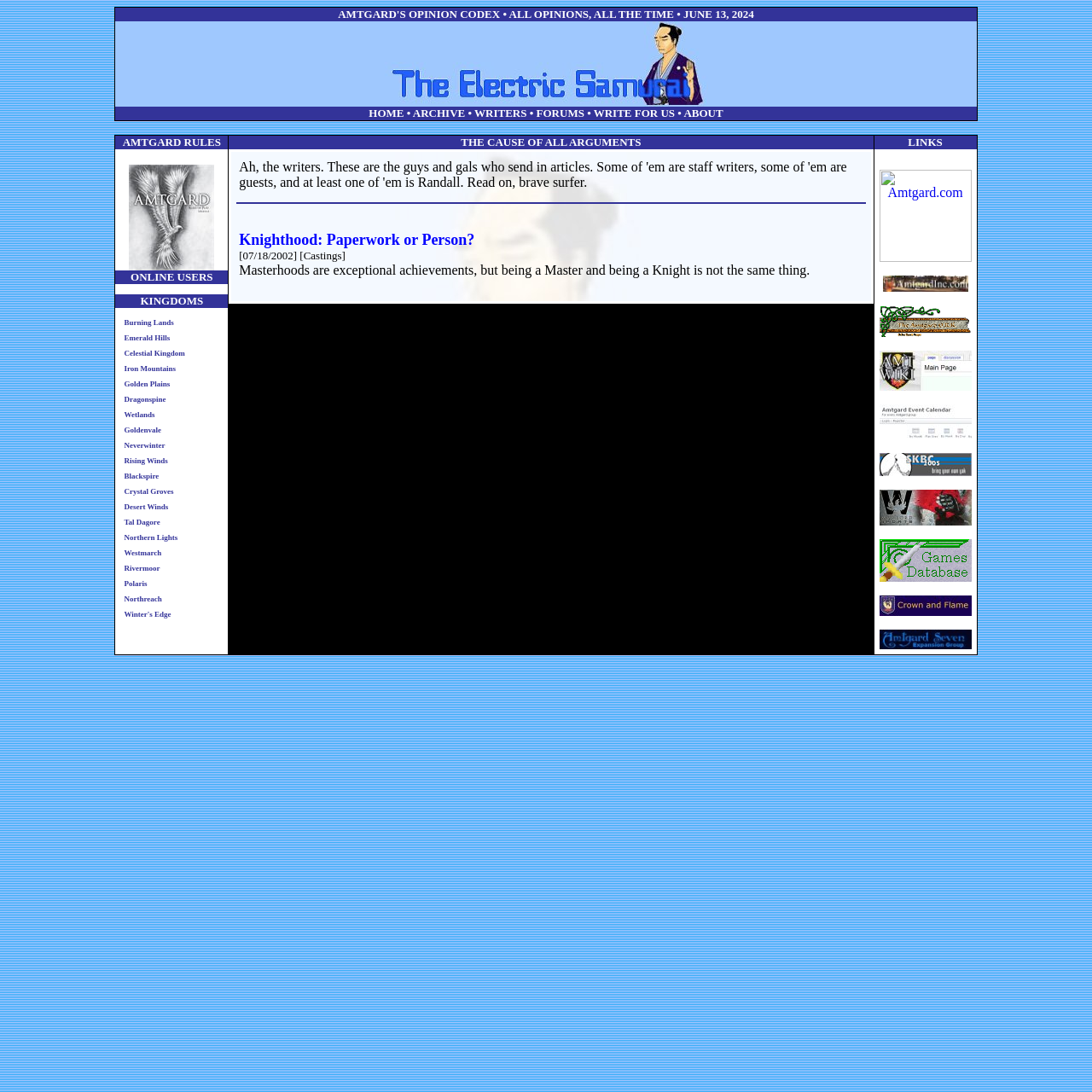Predict the bounding box coordinates of the UI element that matches this description: "alt="Amtgard Event Calendar"". The coordinates should be in the format [left, top, right, bottom] with each value between 0 and 1.

[0.805, 0.391, 0.89, 0.404]